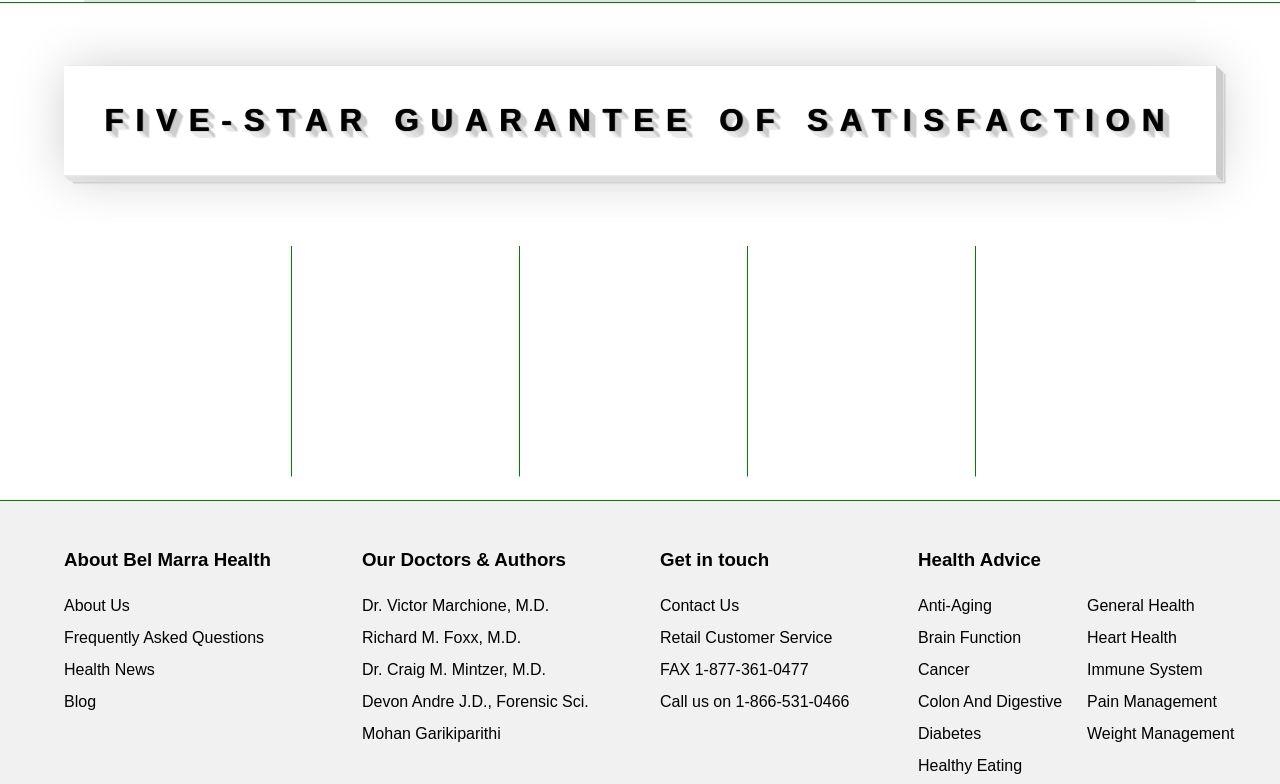Find the bounding box coordinates of the element's region that should be clicked in order to follow the given instruction: "Learn about 'Anti-Aging'". The coordinates should consist of four float numbers between 0 and 1, i.e., [left, top, right, bottom].

[0.717, 0.761, 0.775, 0.783]